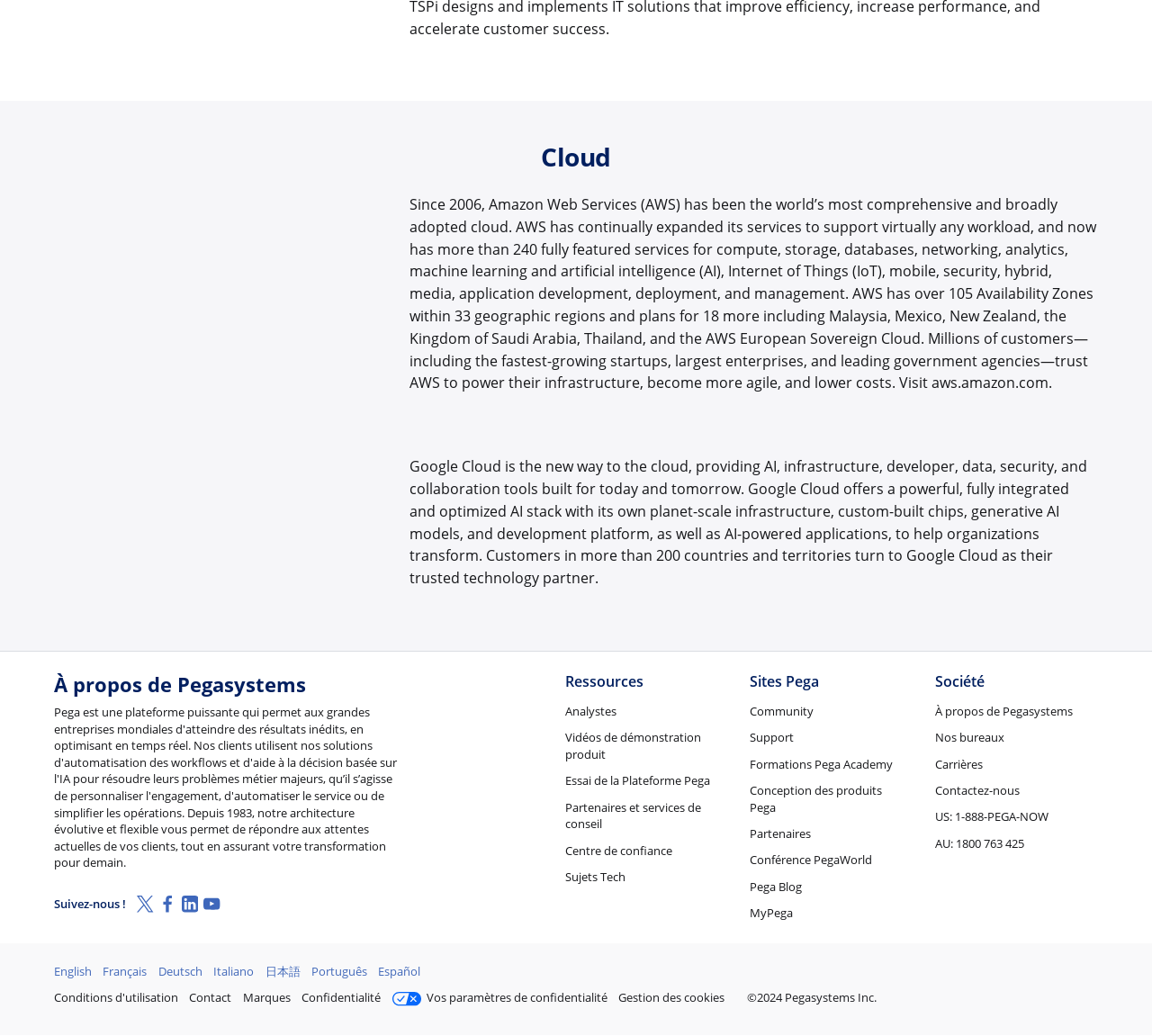What is the company name in the top-left corner?
Based on the image content, provide your answer in one word or a short phrase.

TSPi